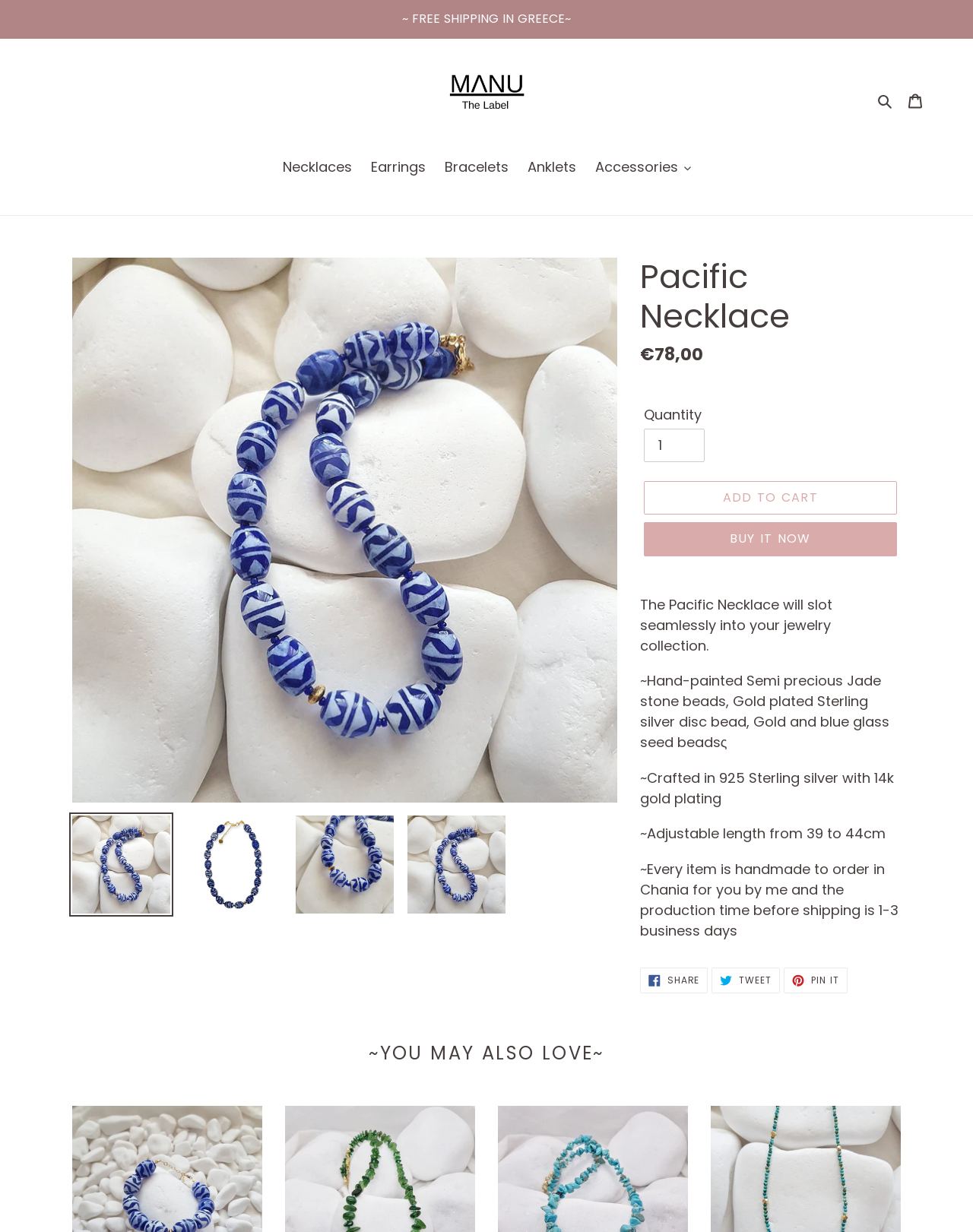Find the bounding box coordinates for the area you need to click to carry out the instruction: "View cart". The coordinates should be four float numbers between 0 and 1, indicated as [left, top, right, bottom].

[0.924, 0.066, 0.957, 0.095]